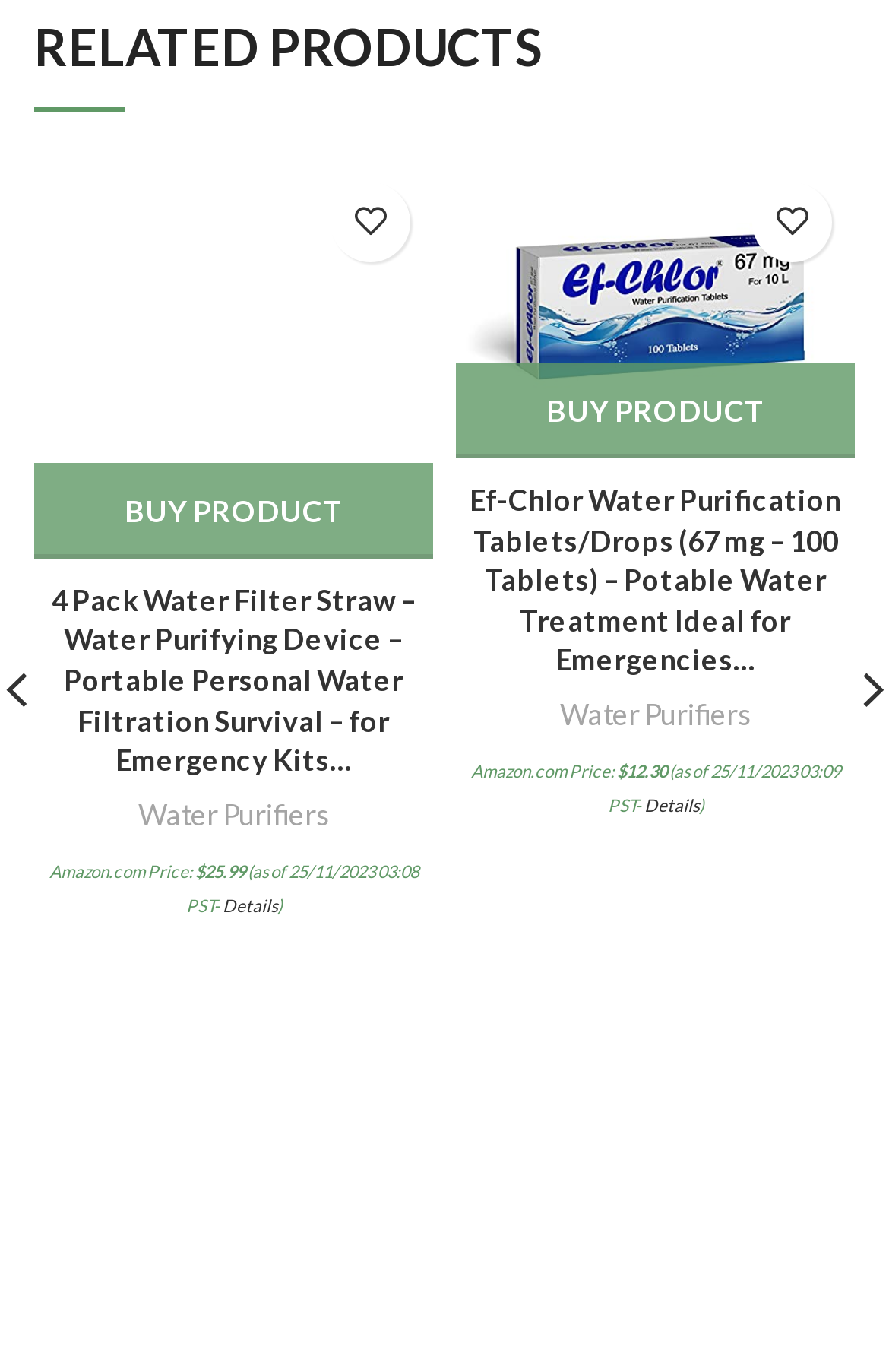Refer to the image and provide an in-depth answer to the question: 
How many products are displayed?

I counted the number of product headings and links, and there are two products displayed on the webpage.